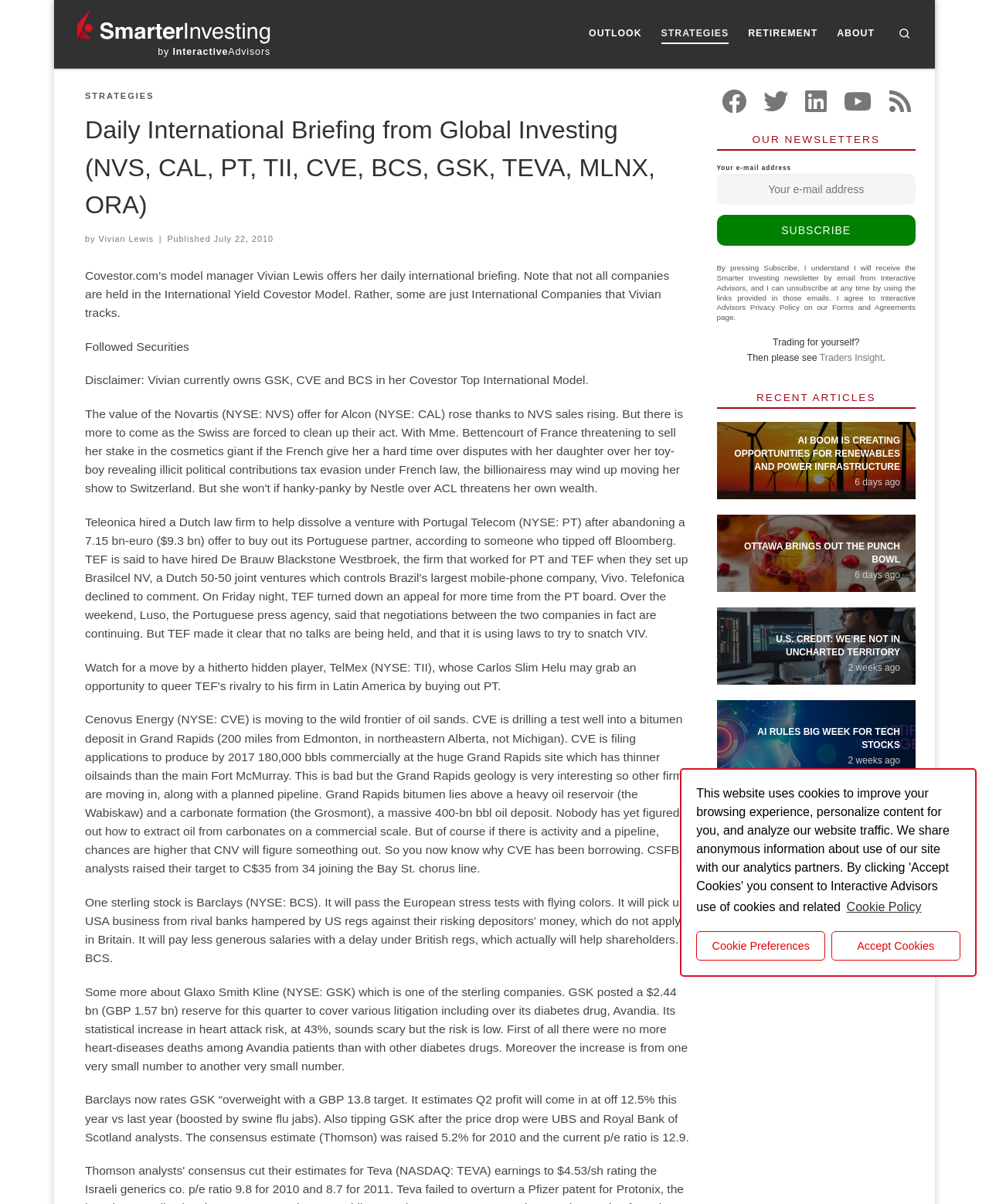Indicate the bounding box coordinates of the clickable region to achieve the following instruction: "Search for something."

[0.896, 0.011, 0.934, 0.045]